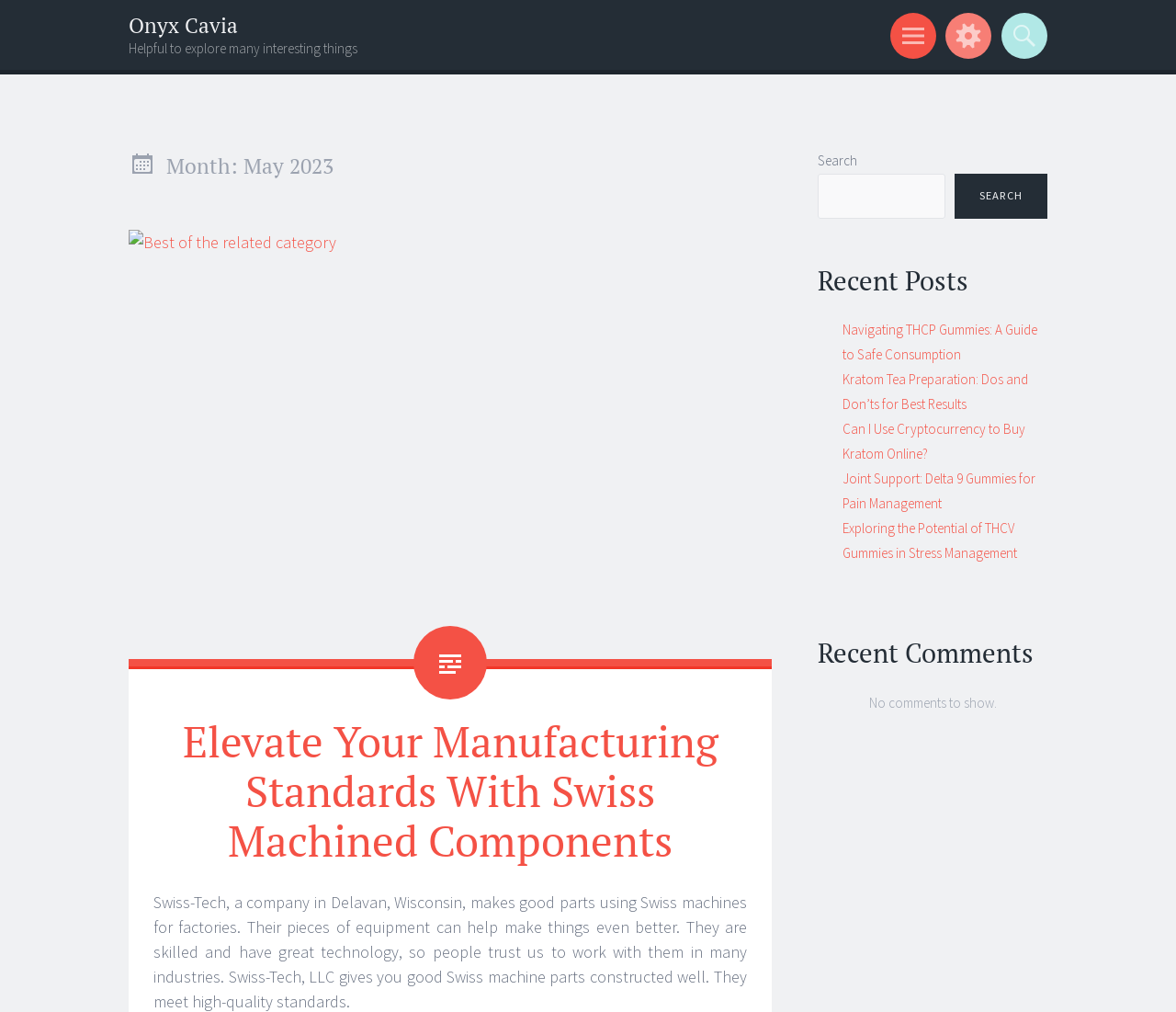How many recent posts are listed?
Please utilize the information in the image to give a detailed response to the question.

I counted the number of links under the heading 'Recent Posts' and found that there are 5 links, which correspond to 5 recent posts.